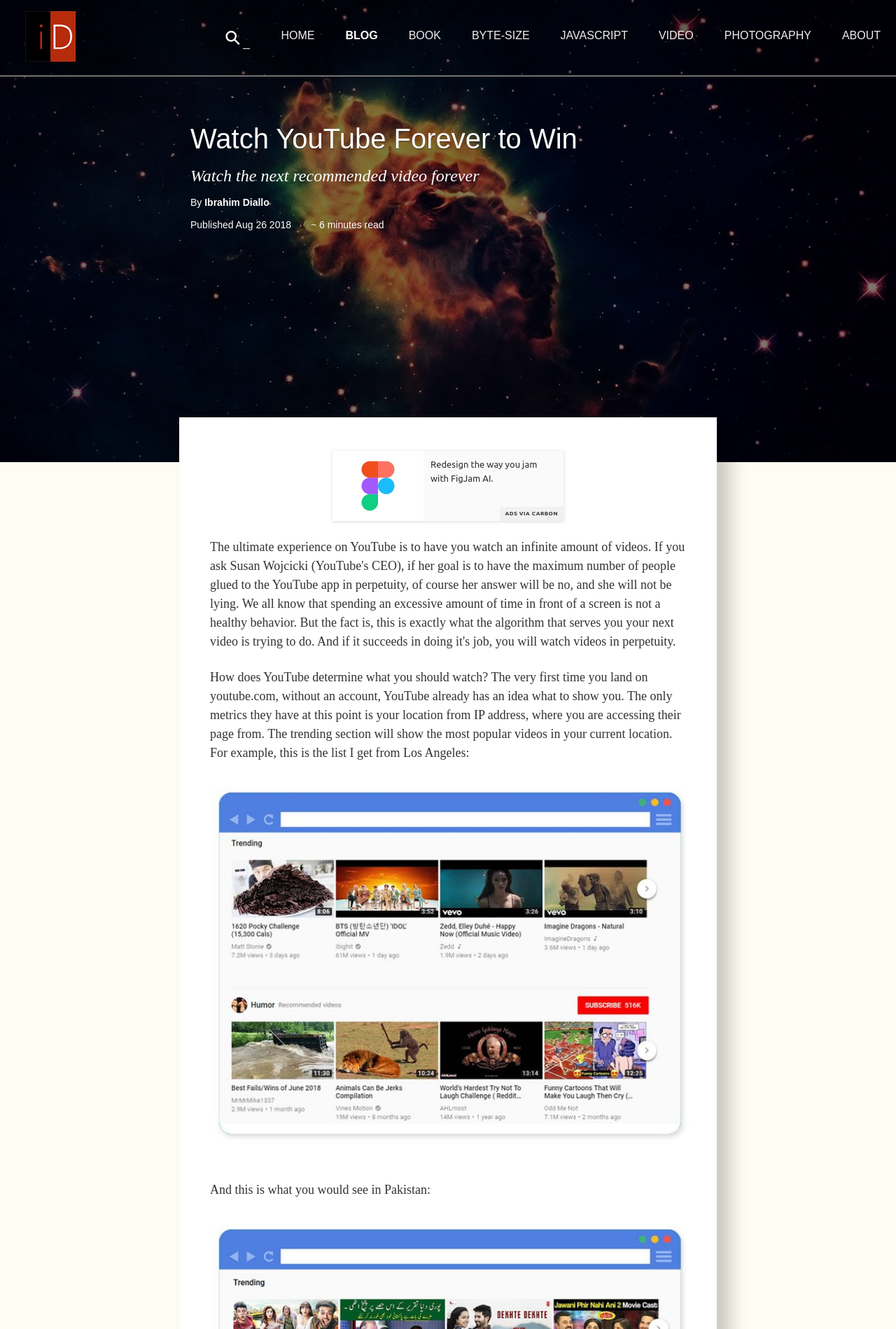Find the bounding box coordinates for the area that must be clicked to perform this action: "Learn about the author".

[0.028, 0.04, 0.084, 0.048]